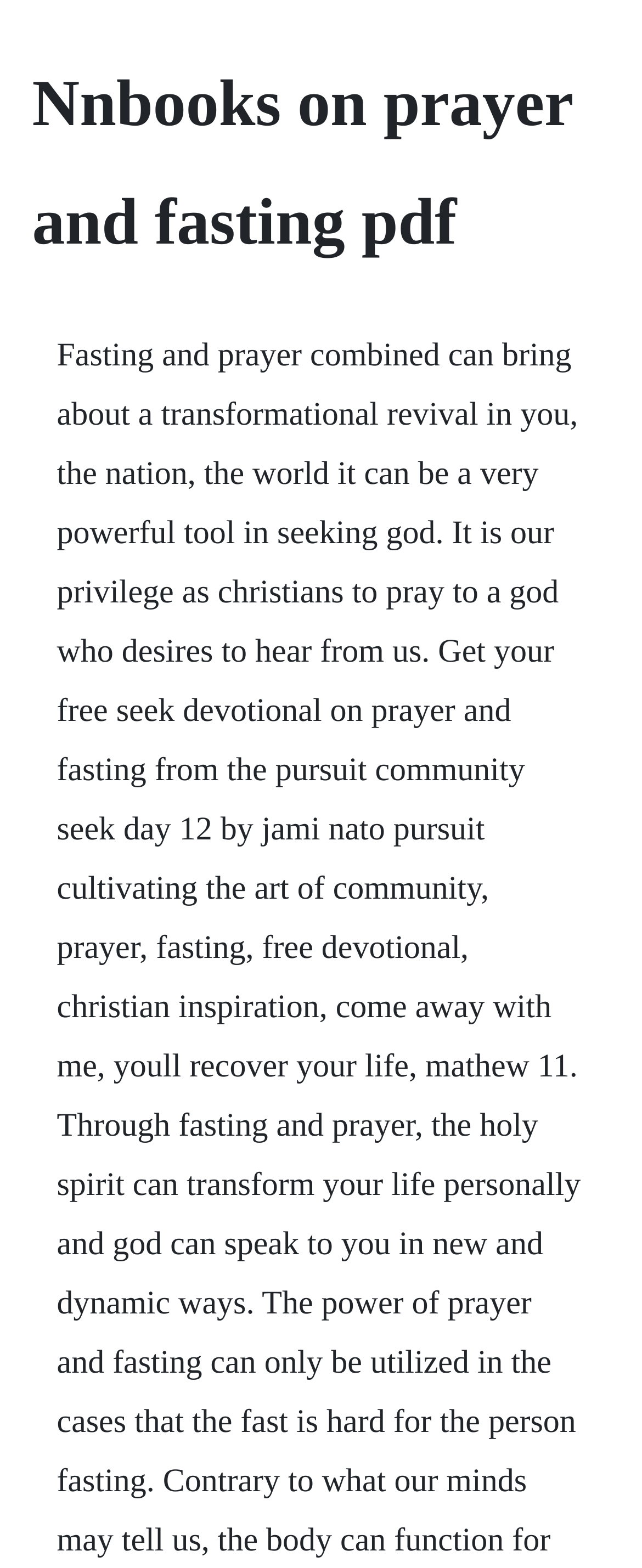What is the headline of the webpage?

Nnbooks on prayer and fasting pdf